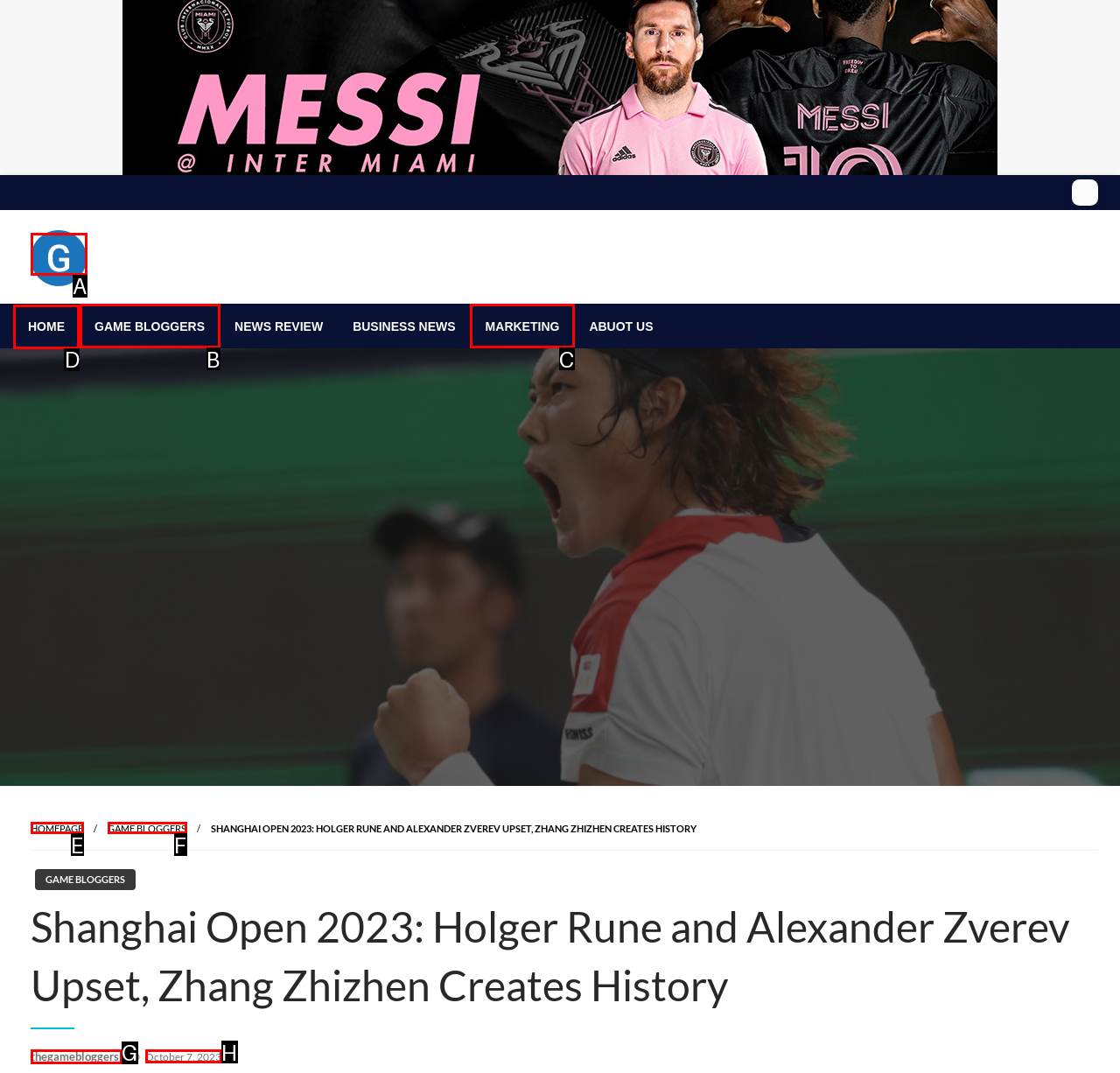For the instruction: Visit the homepage, which HTML element should be clicked?
Respond with the letter of the appropriate option from the choices given.

D